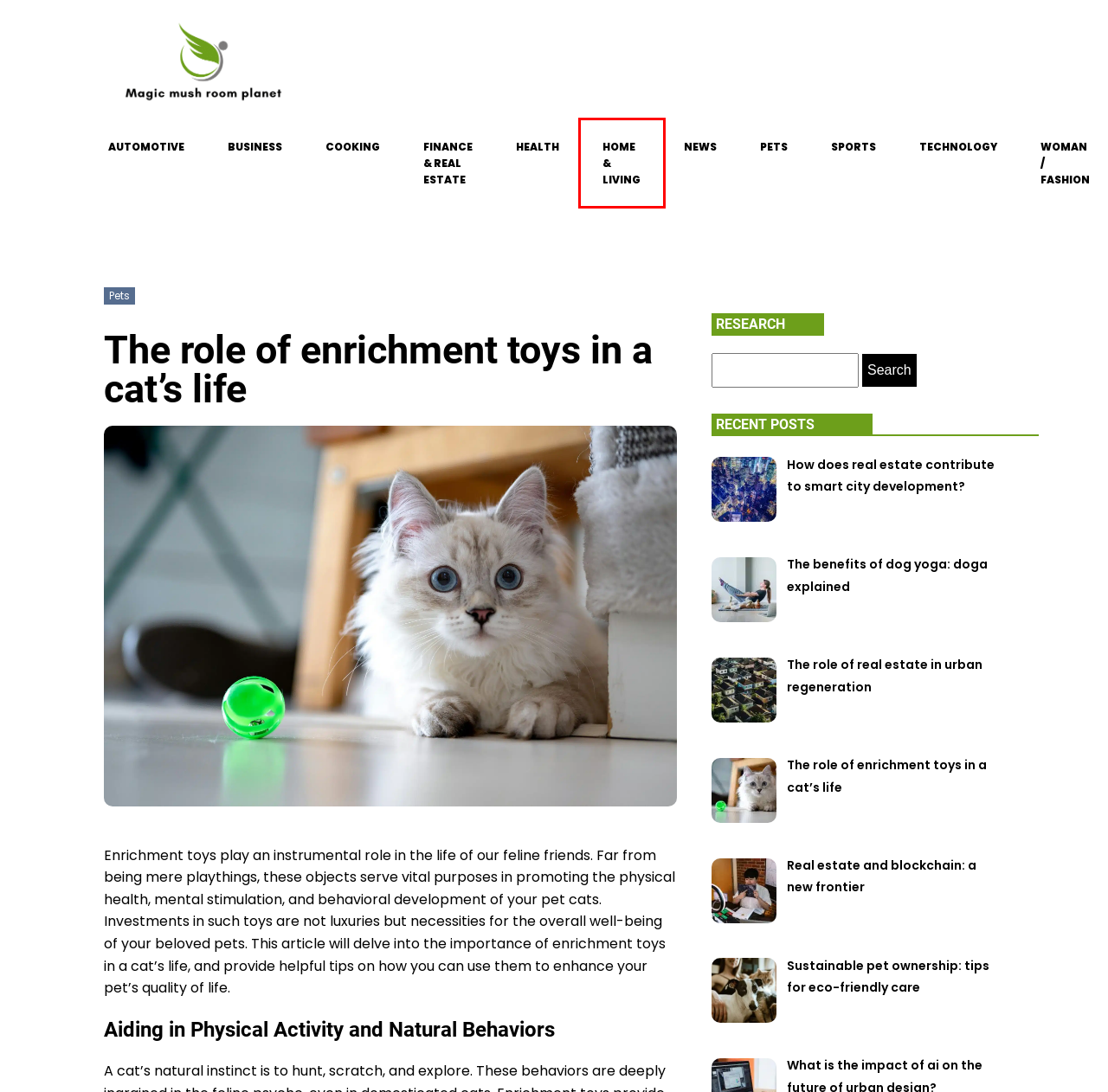Look at the screenshot of a webpage where a red bounding box surrounds a UI element. Your task is to select the best-matching webpage description for the new webpage after you click the element within the bounding box. The available options are:
A. cooking Archives - magicmushroomplanet
B. Real estate and blockchain: a new frontier - magicmushroomplanet
C. The role of real estate in urban regeneration - magicmushroomplanet
D. Sustainable pet ownership: tips for eco-friendly care - magicmushroomplanet
E. finance & real estate Archives - magicmushroomplanet
F. News Archives - magicmushroomplanet
G. home & living Archives - magicmushroomplanet
H. sports Archives - magicmushroomplanet

G